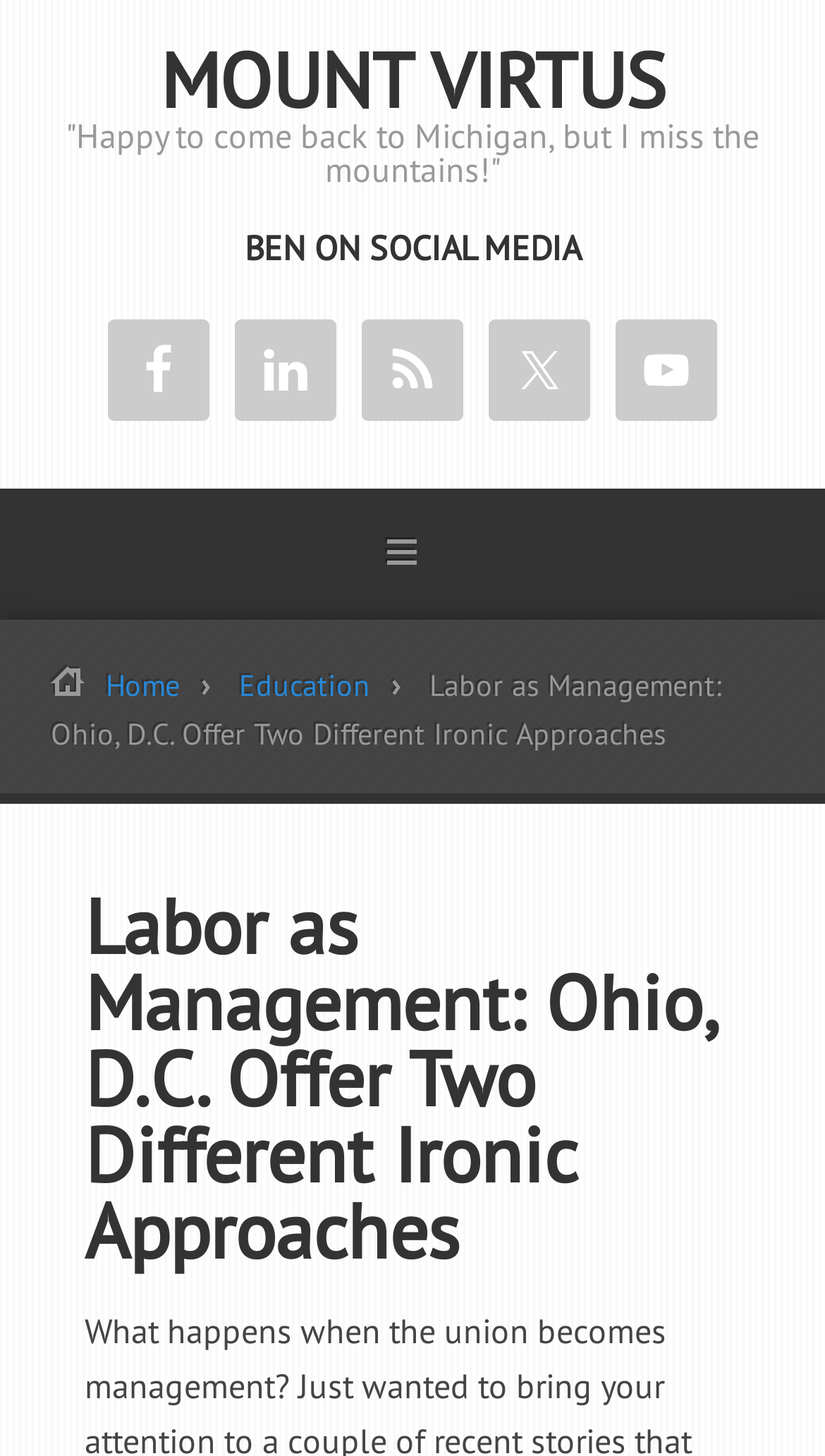Pinpoint the bounding box coordinates of the area that should be clicked to complete the following instruction: "go to Home page". The coordinates must be given as four float numbers between 0 and 1, i.e., [left, top, right, bottom].

[0.128, 0.458, 0.279, 0.484]